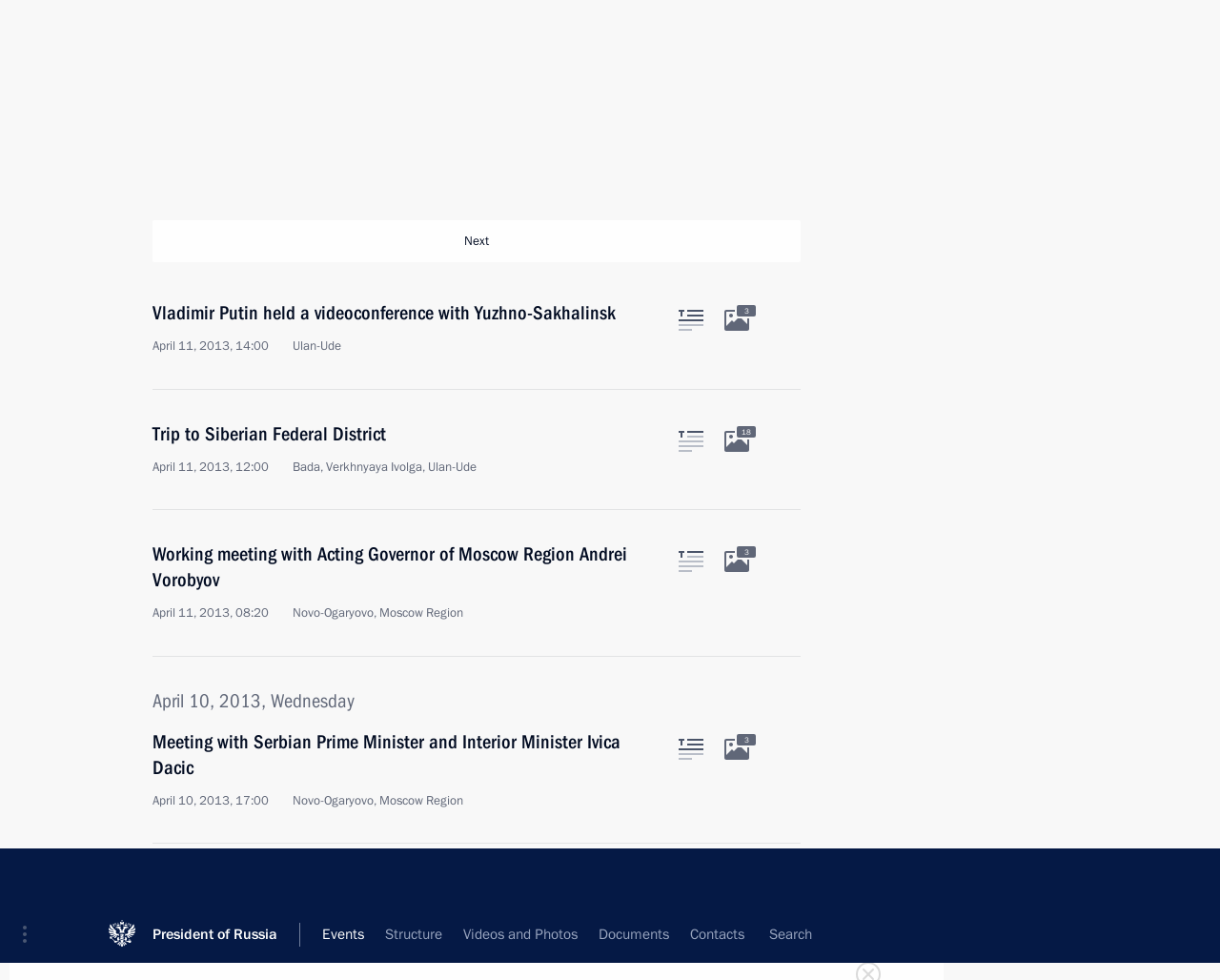How many links are there in the main menu?
Look at the image and answer the question with a single word or phrase.

8